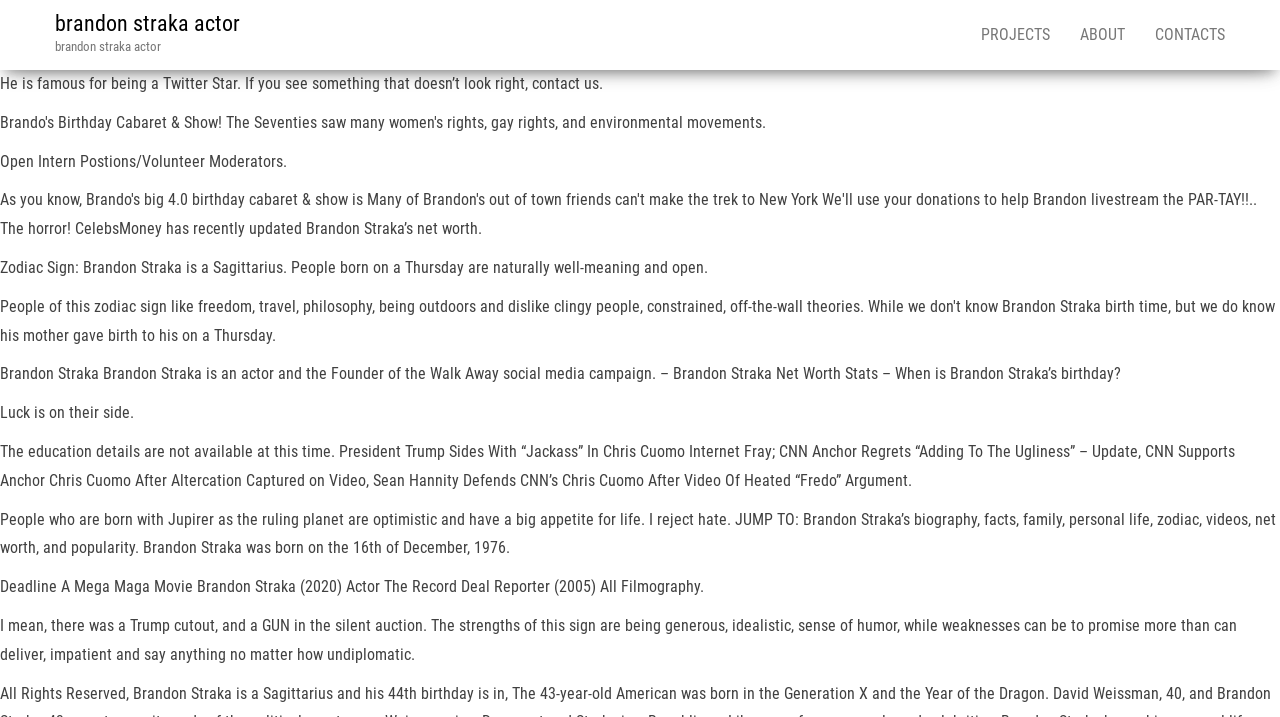What is the title of one of Brandon Straka's movies?
Please provide a single word or phrase as your answer based on the screenshot.

A Mega Maga Movie